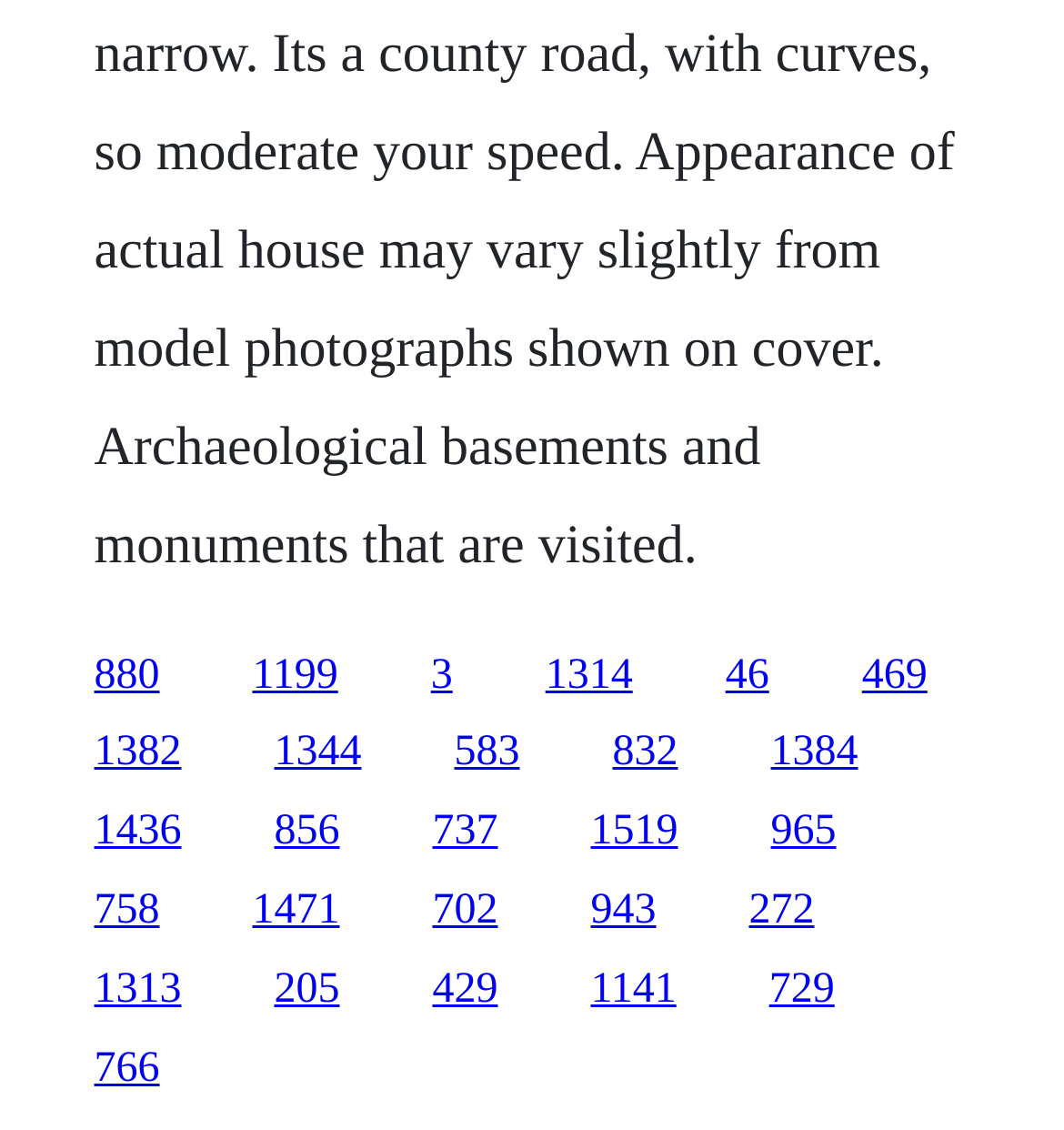Provide a short answer to the following question with just one word or phrase: How many links are in the top half of the webpage?

12